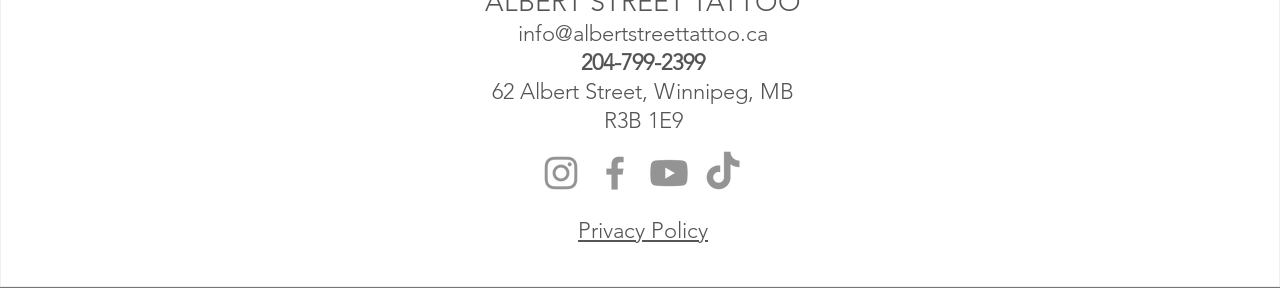Given the element description, predict the bounding box coordinates in the format (top-left x, top-left y, bottom-right x, bottom-right y). Make sure all values are between 0 and 1. Here is the element description: aria-label="Instagram"

[0.421, 0.523, 0.455, 0.676]